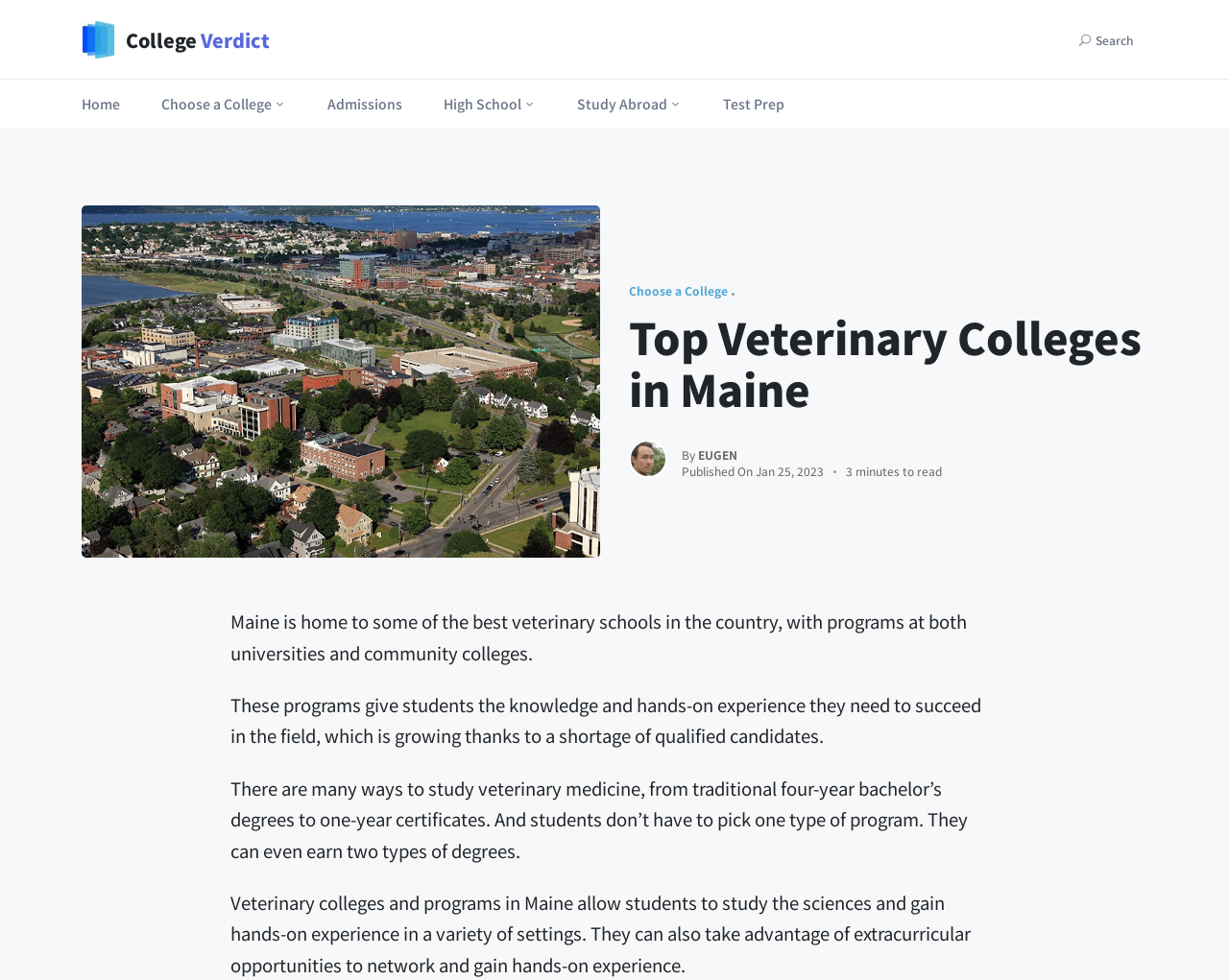Identify the bounding box coordinates for the element you need to click to achieve the following task: "Search using 'USearch' button". Provide the bounding box coordinates as four float numbers between 0 and 1, in the form [left, top, right, bottom].

[0.878, 0.033, 0.934, 0.047]